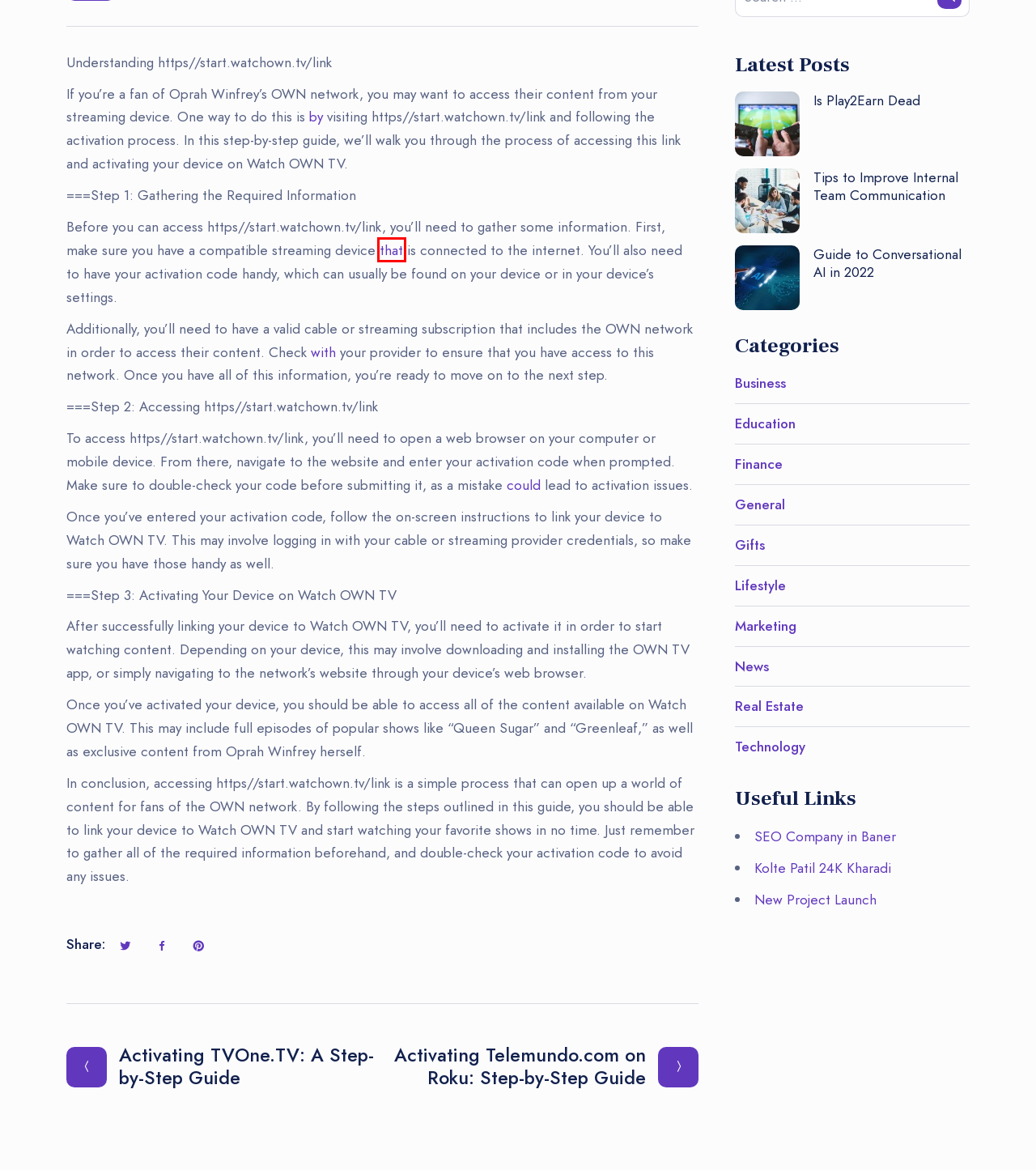Please examine the screenshot provided, which contains a red bounding box around a UI element. Select the webpage description that most accurately describes the new page displayed after clicking the highlighted element. Here are the candidates:
A. Guide to Conversational AI in 2022 - RatesXchange
B. Activating TVOne.TV: A Step-by-Step Guide - RatesXchange
C. Finance Archives - RatesXchange
D. General Archives - RatesXchange
E. Kolte Patil 24K in Kharadi - 3, 4 BHK Flats in Kharadi - Kolte Patil 24K Kharadi
F. Technology Archives - RatesXchange
G. Lifestyle Archives - RatesXchange
H. FutureWiseResearch: Global Market Research Reports, USA, UK

H